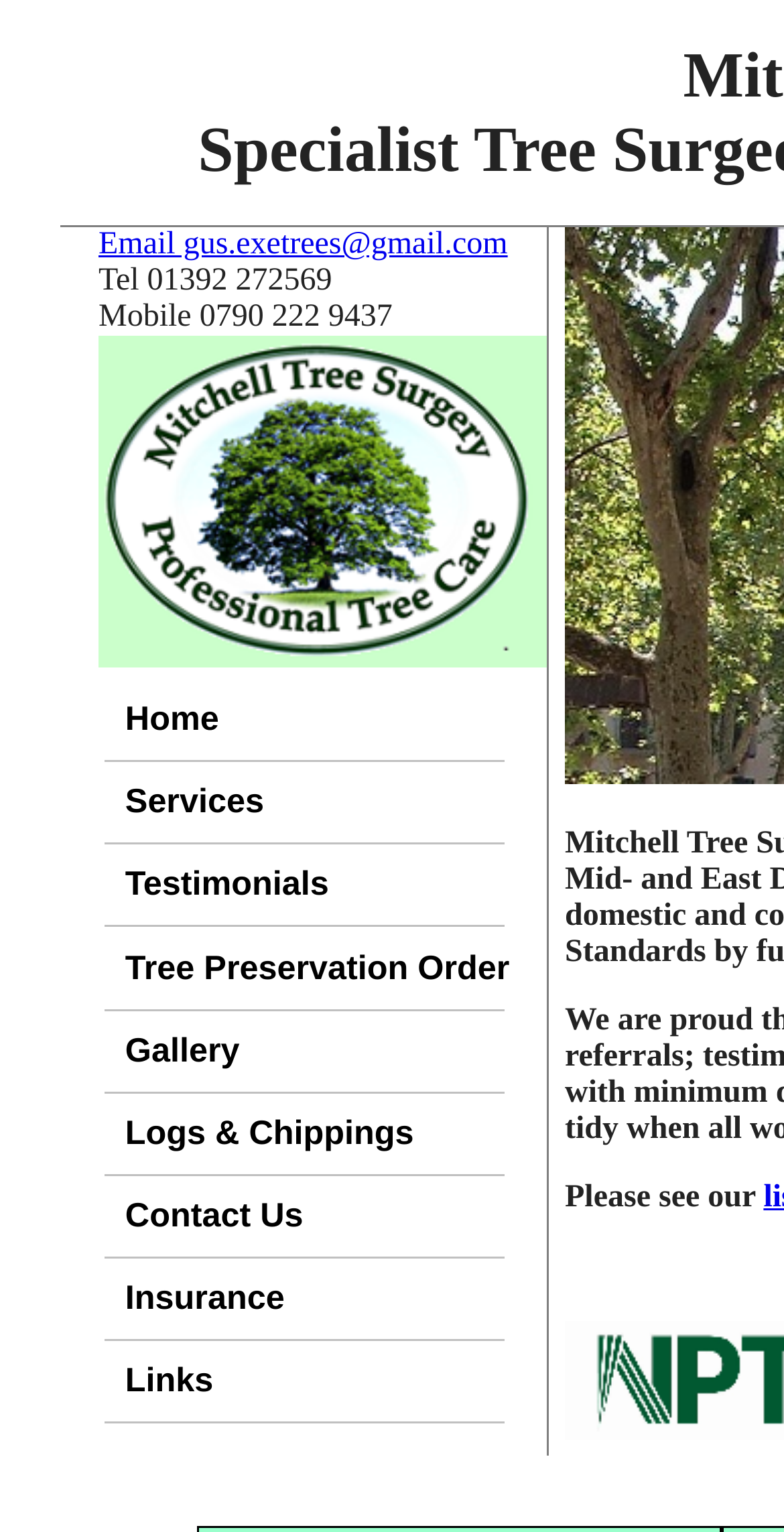Can you specify the bounding box coordinates of the area that needs to be clicked to fulfill the following instruction: "Email the tree surgeon"?

[0.126, 0.149, 0.648, 0.171]